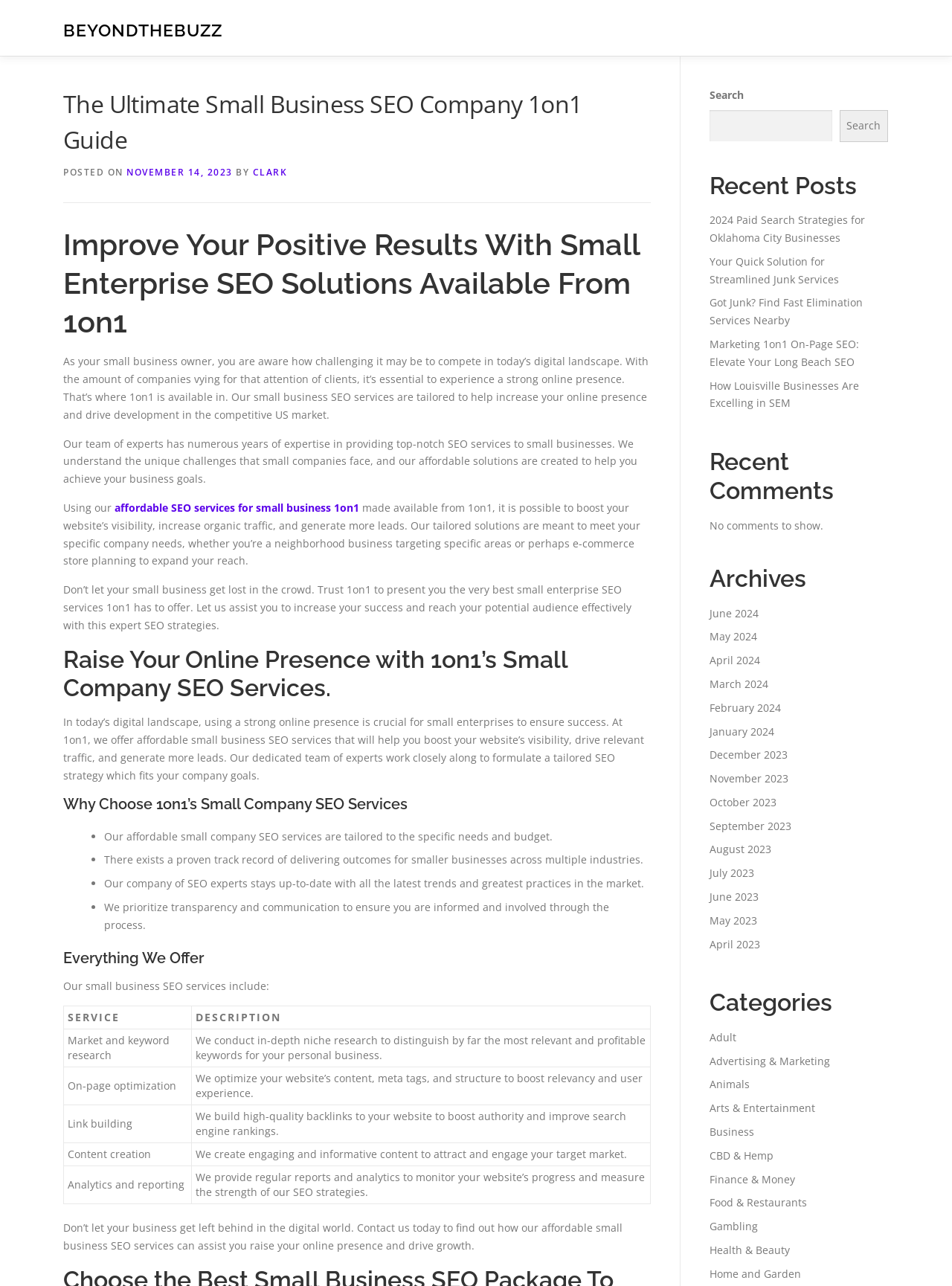Specify the bounding box coordinates of the element's region that should be clicked to achieve the following instruction: "Search for something". The bounding box coordinates consist of four float numbers between 0 and 1, in the format [left, top, right, bottom].

[0.745, 0.085, 0.874, 0.11]